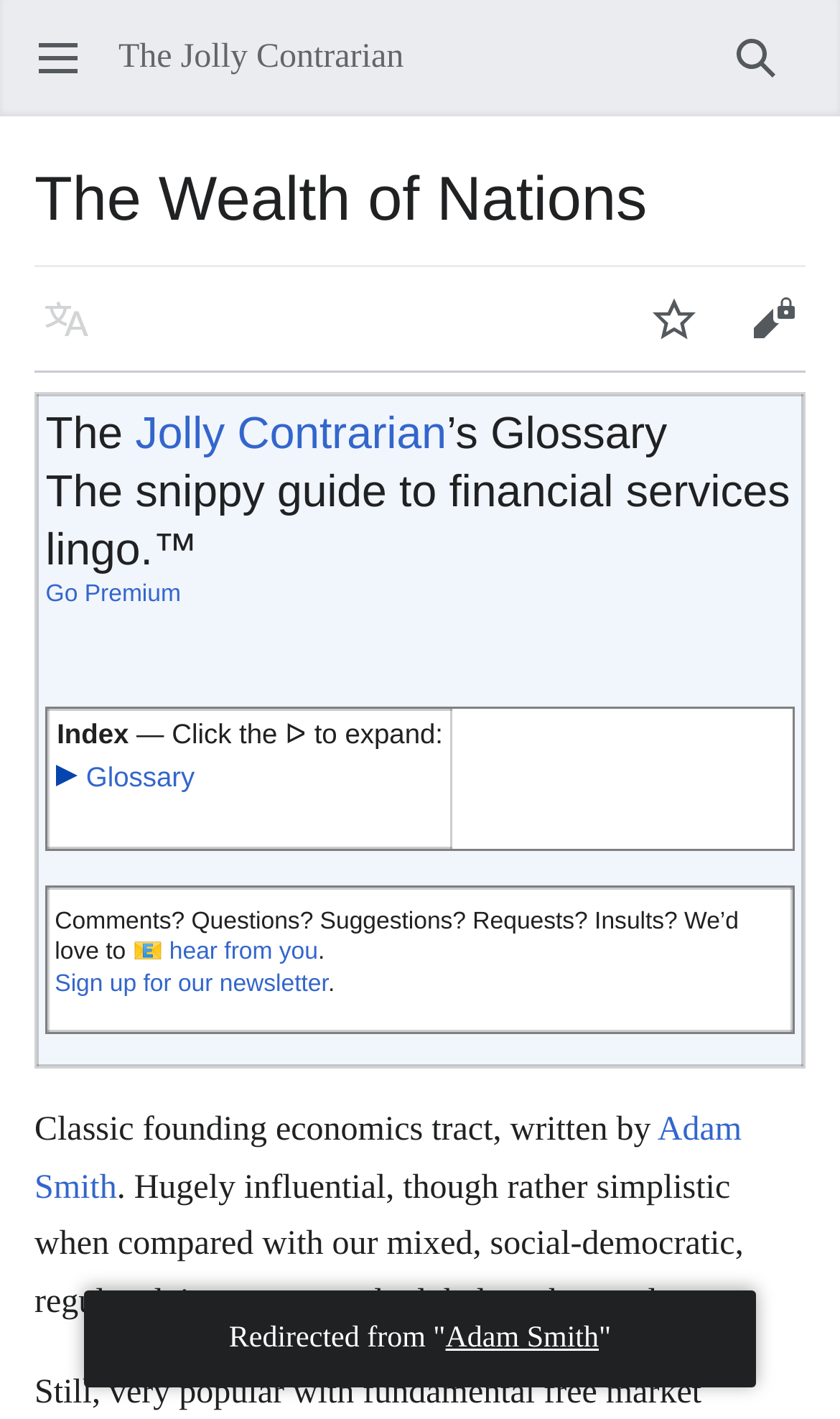Determine the bounding box coordinates for the HTML element mentioned in the following description: "Jolly Contrarian". The coordinates should be a list of four floats ranging from 0 to 1, represented as [left, top, right, bottom].

[0.161, 0.288, 0.532, 0.323]